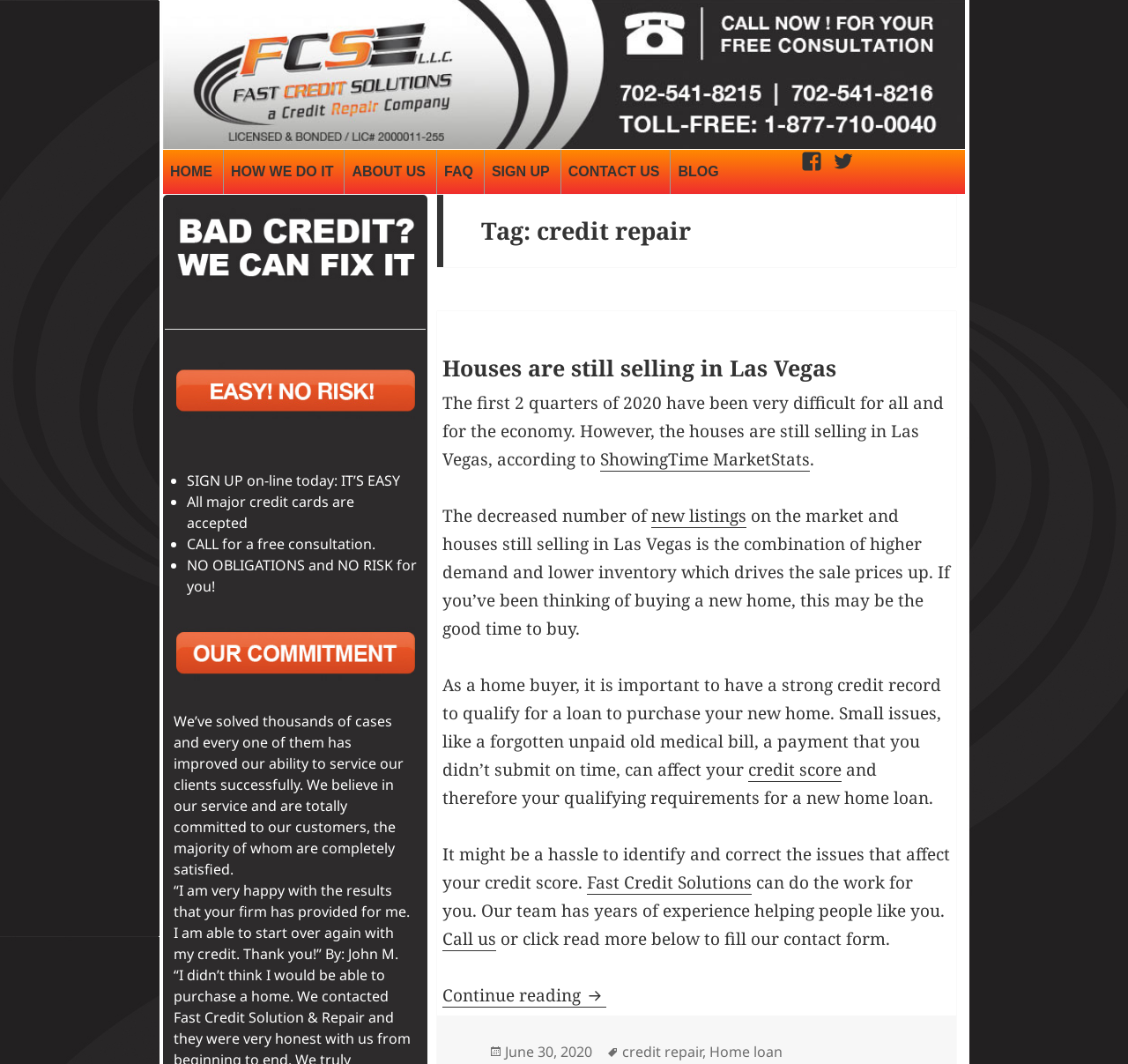What is the relationship between credit score and home loan? Using the information from the screenshot, answer with a single word or phrase.

Affects qualifying requirements